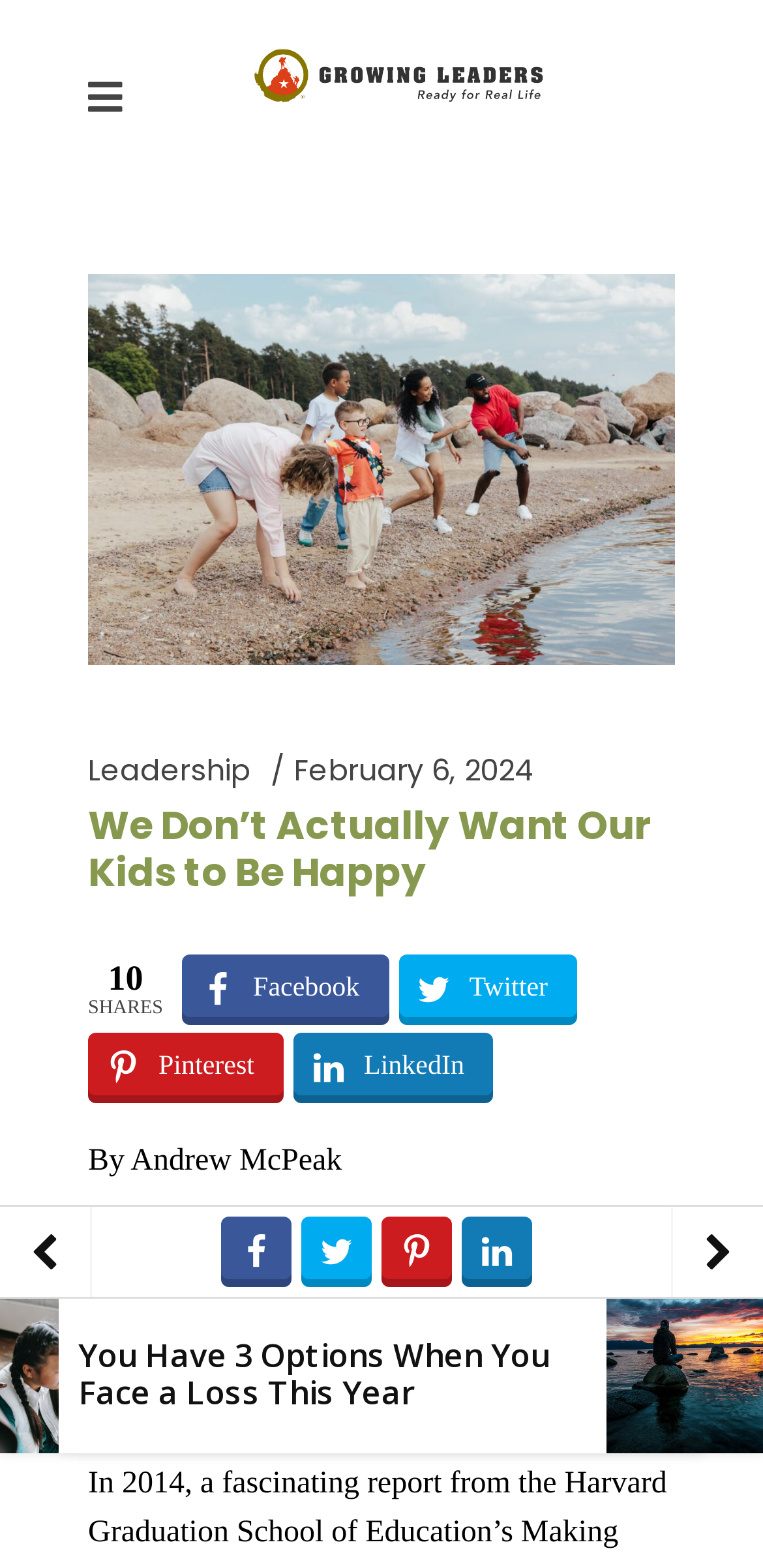Determine the bounding box coordinates for the clickable element to execute this instruction: "Click the link to read 'Leading Kids: Is Empathy or Compassion Better?'". Provide the coordinates as four float numbers between 0 and 1, i.e., [left, top, right, bottom].

[0.231, 0.85, 0.8, 0.902]